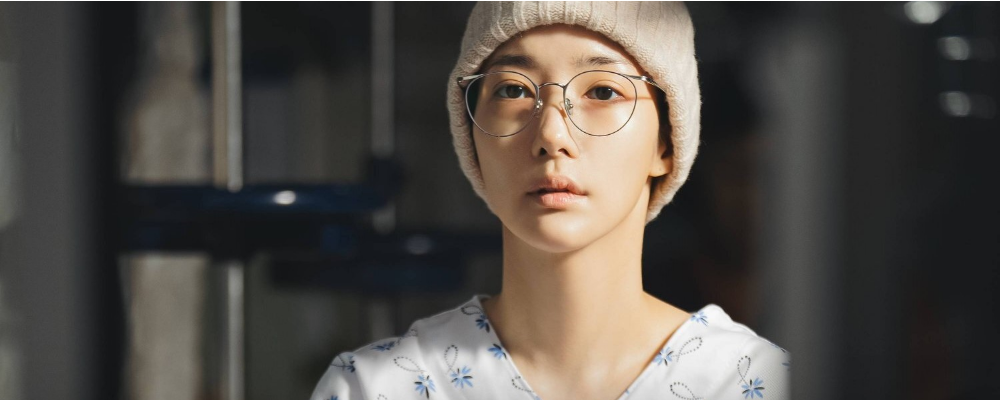Look at the image and give a detailed response to the following question: What type of environment is suggested by the background?

The caption states that the background is 'softly blurred' and suggests an 'intimate or possibly clinical environment', implying that the setting is either a personal or a medical space.